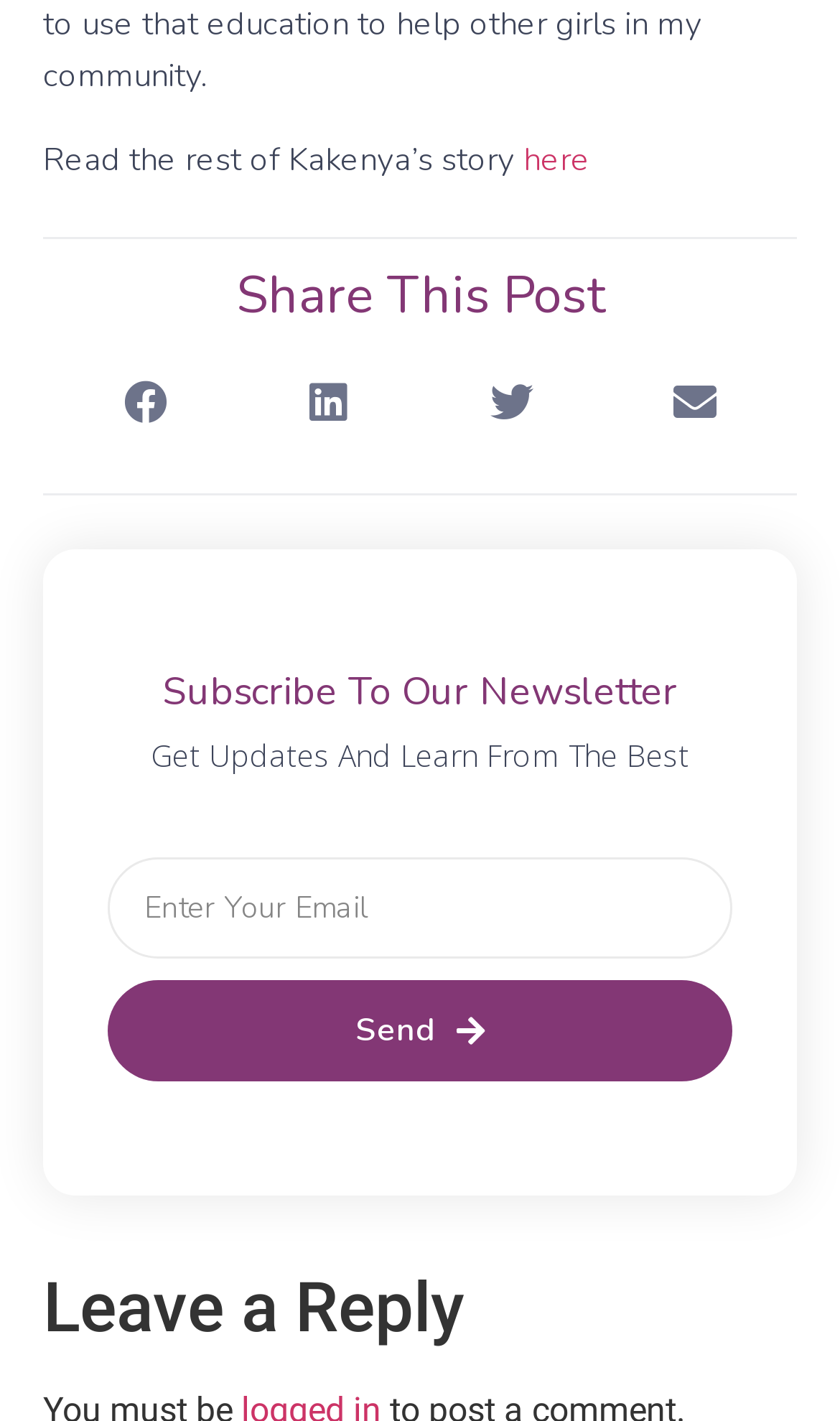What can be done with Kakenya's story?
Please provide a comprehensive answer based on the contents of the image.

The link 'here' is provided alongside the text 'Read the rest of Kakenya’s story', indicating that users can read the rest of Kakenya's story by clicking on the link.